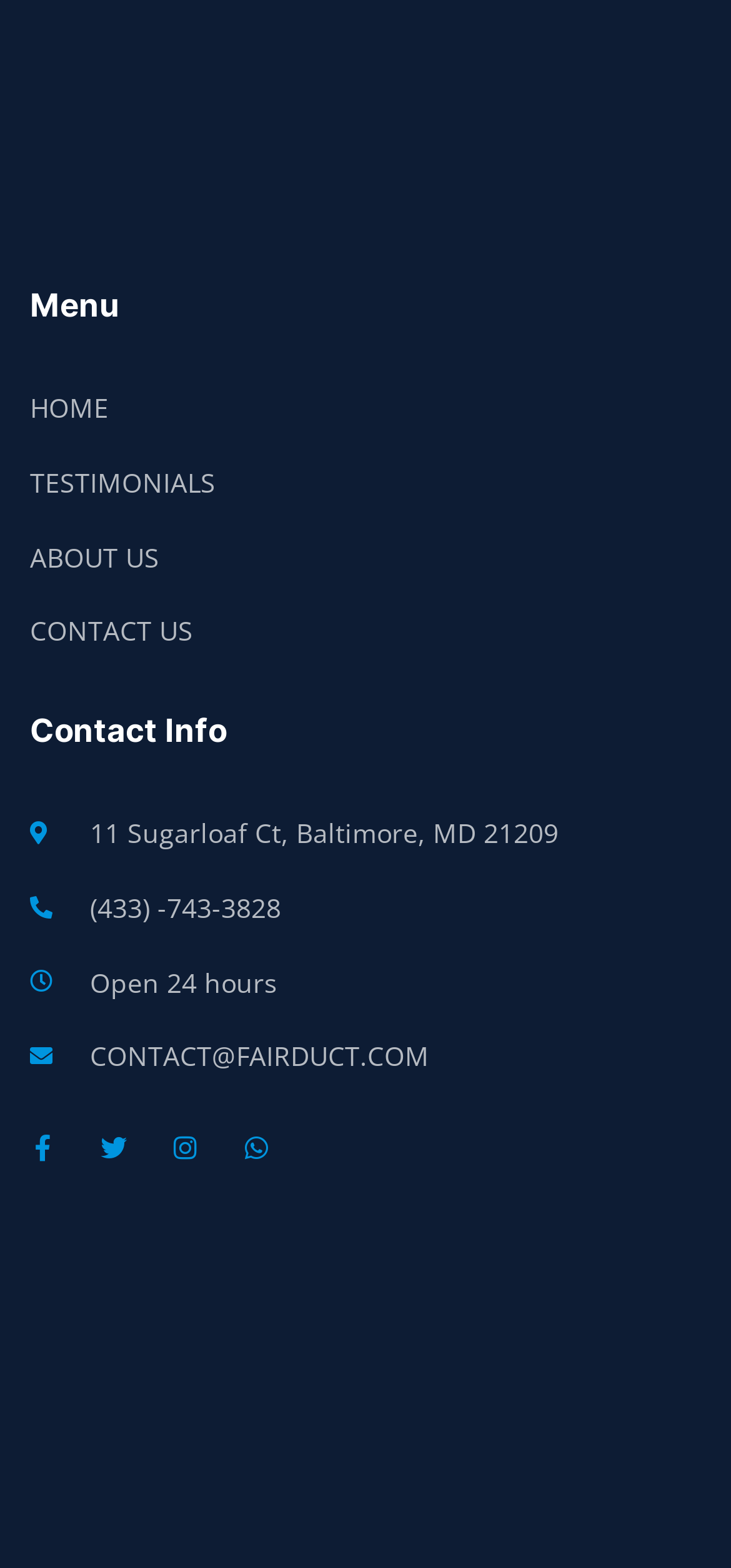Find the bounding box coordinates of the clickable area required to complete the following action: "Visit air duct cleaning company".

[0.041, 0.963, 0.426, 0.983]